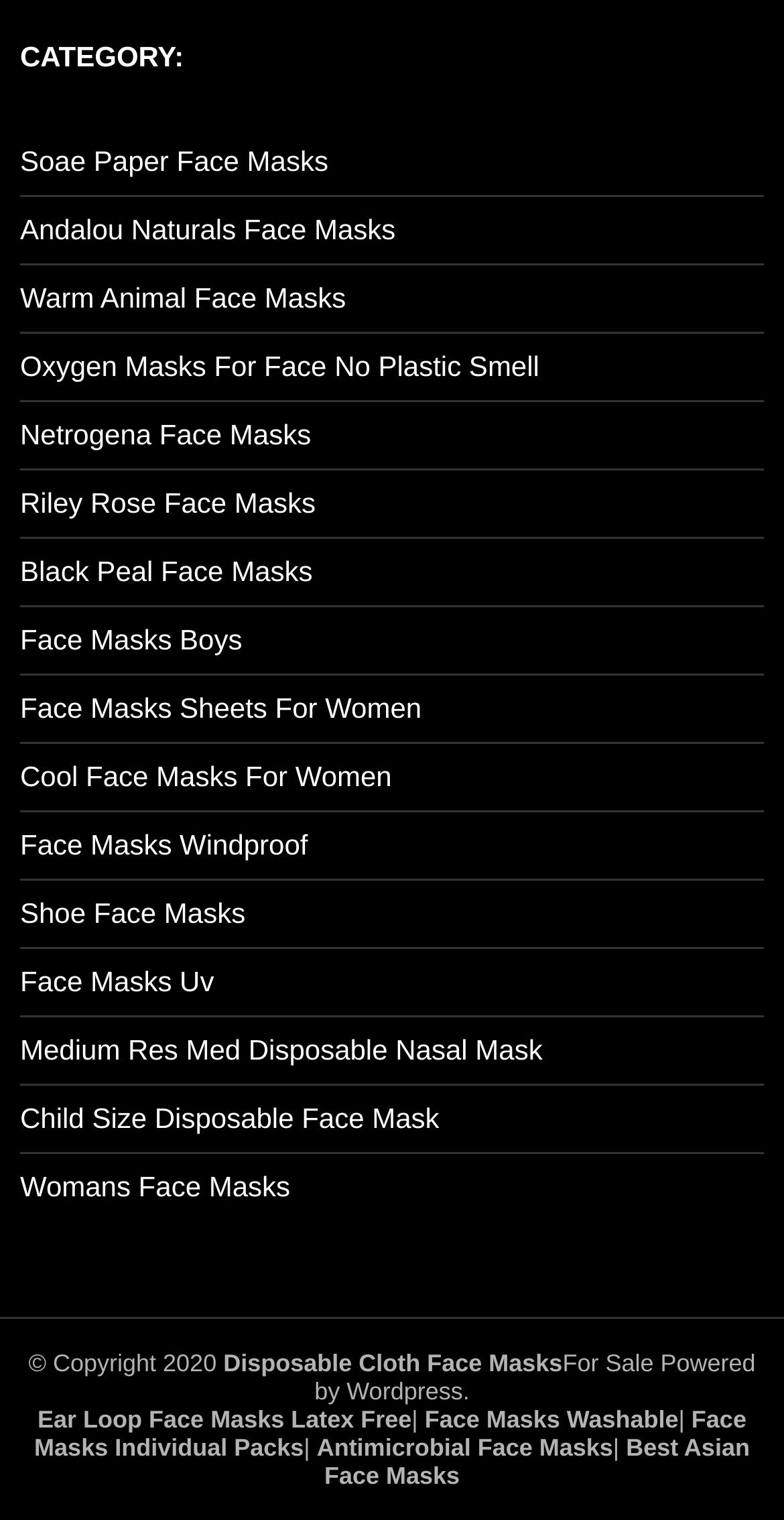Using the provided element description, identify the bounding box coordinates as (top-left x, top-left y, bottom-right x, bottom-right y). Ensure all values are between 0 and 1. Description: Face Masks Sheets For Women

[0.026, 0.455, 0.538, 0.476]